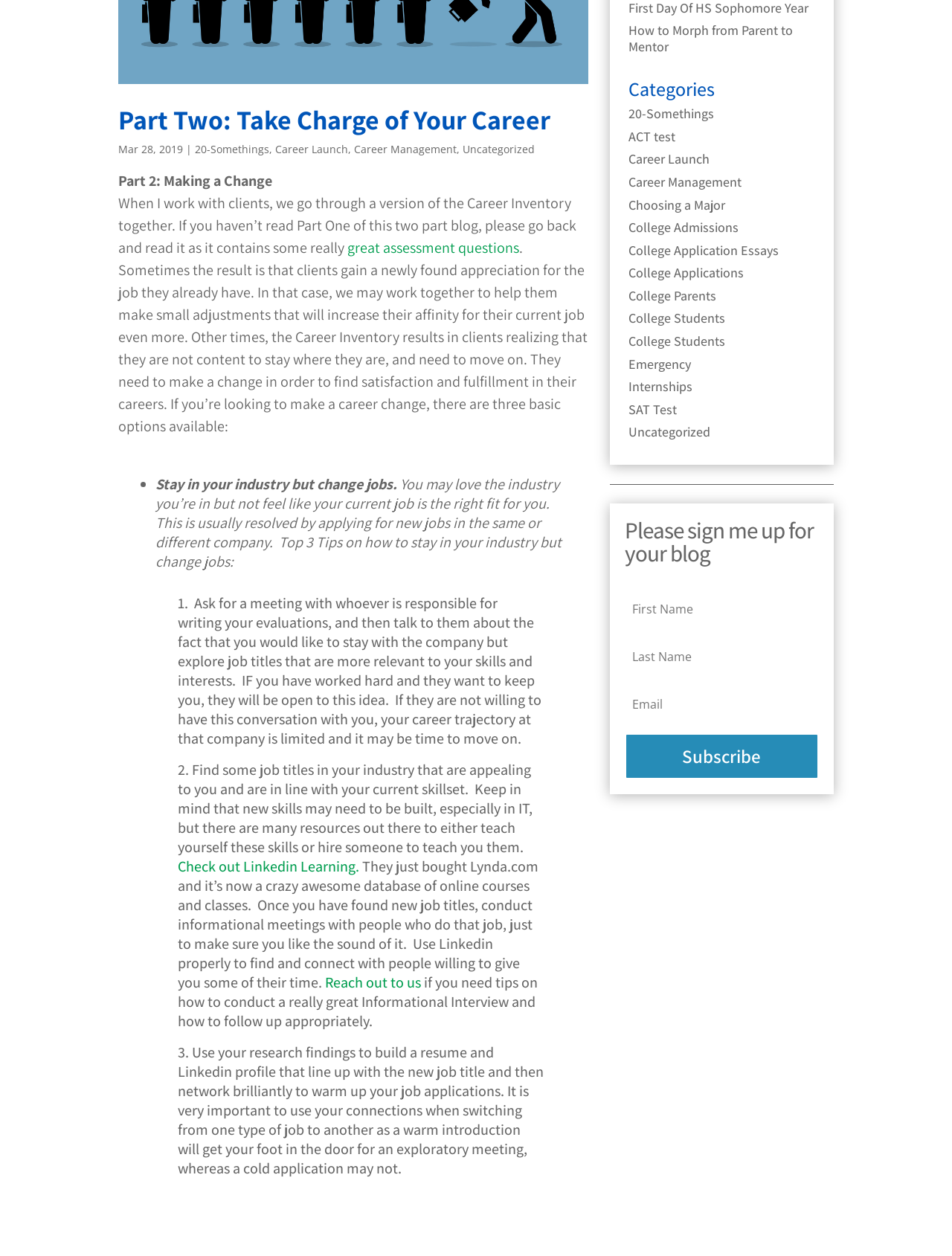Identify the bounding box for the described UI element: "name="et_pb_signup_lastname" placeholder="Last Name"".

[0.656, 0.508, 0.86, 0.538]